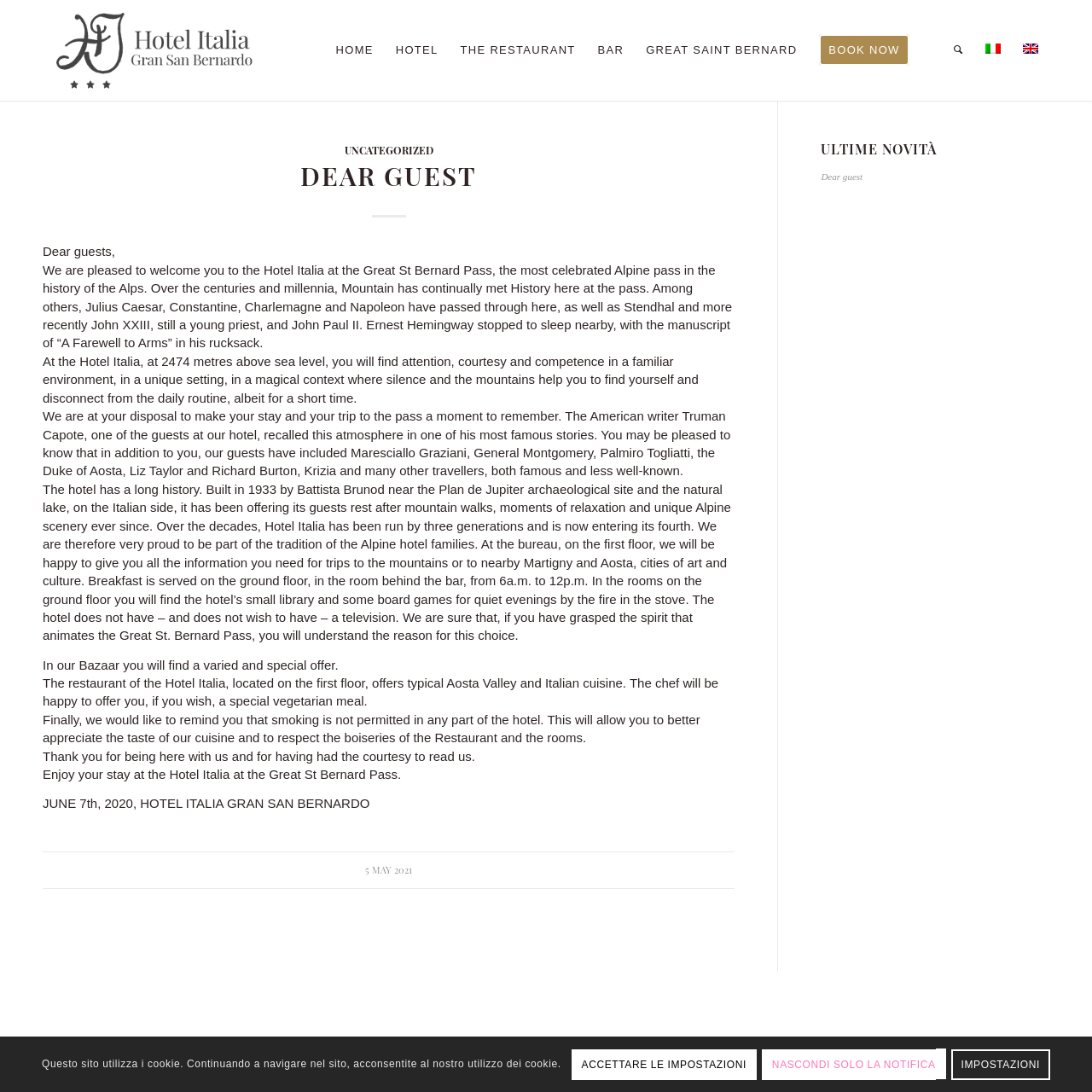Pinpoint the bounding box coordinates of the clickable area necessary to execute the following instruction: "Click the BOOK NOW button". The coordinates should be given as four float numbers between 0 and 1, namely [left, top, right, bottom].

[0.74, 0.0, 0.843, 0.092]